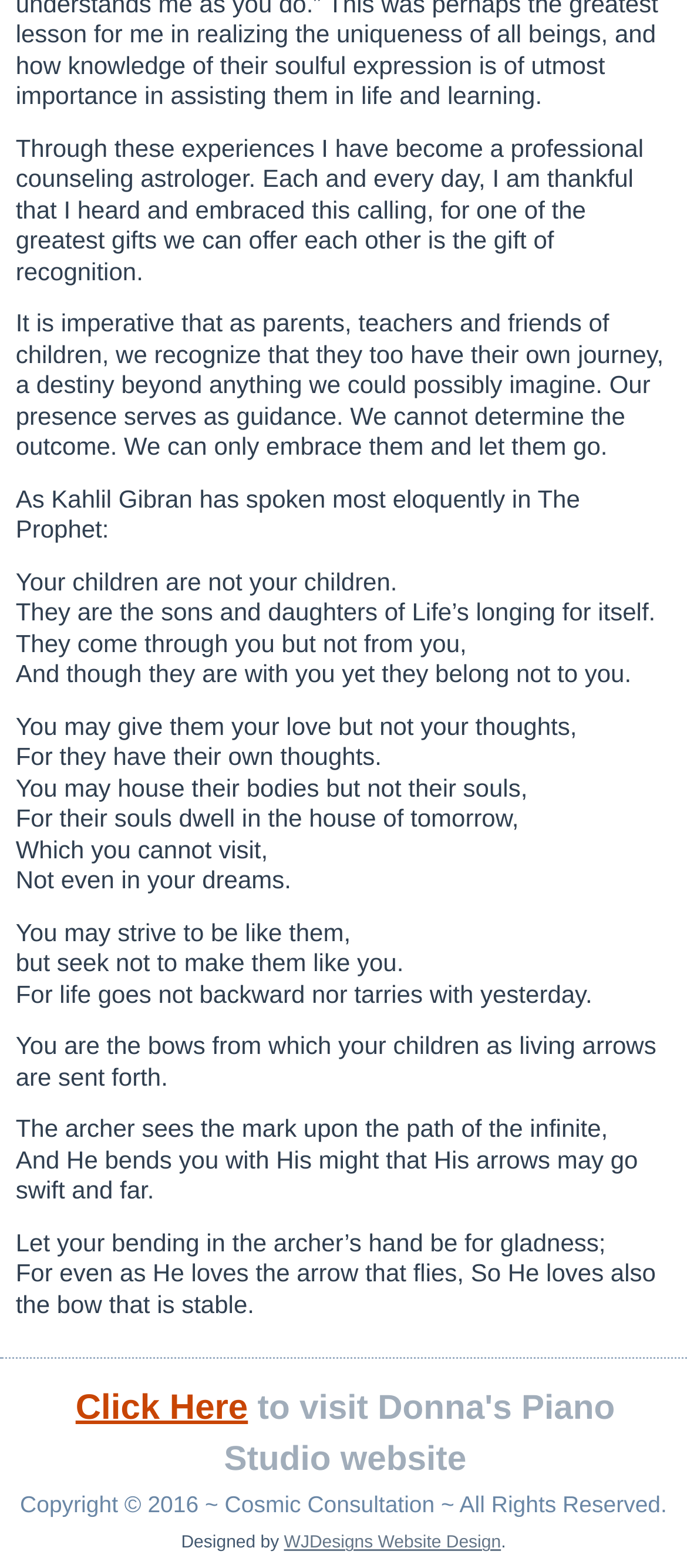Respond to the question below with a single word or phrase: What is the theme of the quoted text?

Parenting and guidance